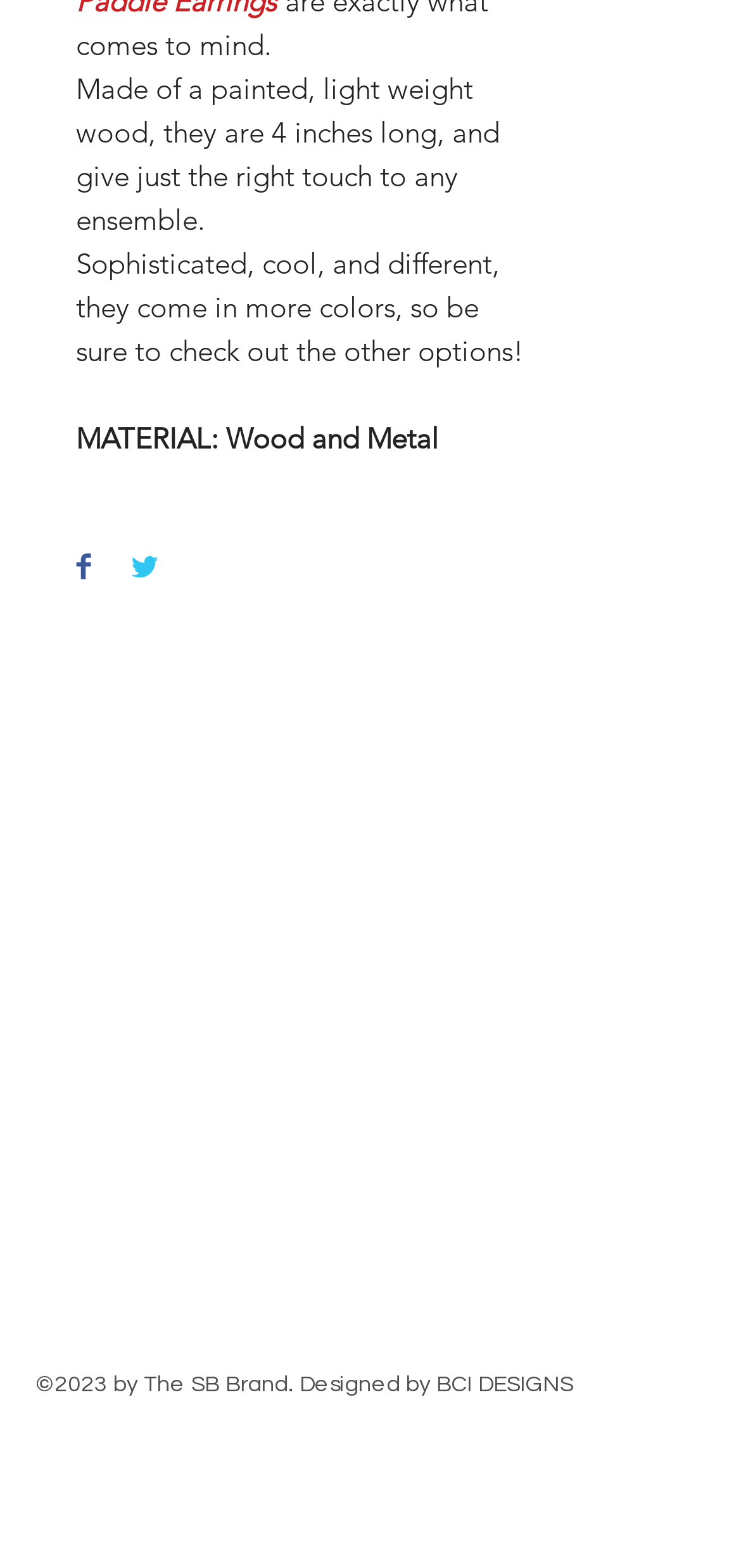Could you provide the bounding box coordinates for the portion of the screen to click to complete this instruction: "Subscribe Now"?

[0.051, 0.505, 0.769, 0.548]